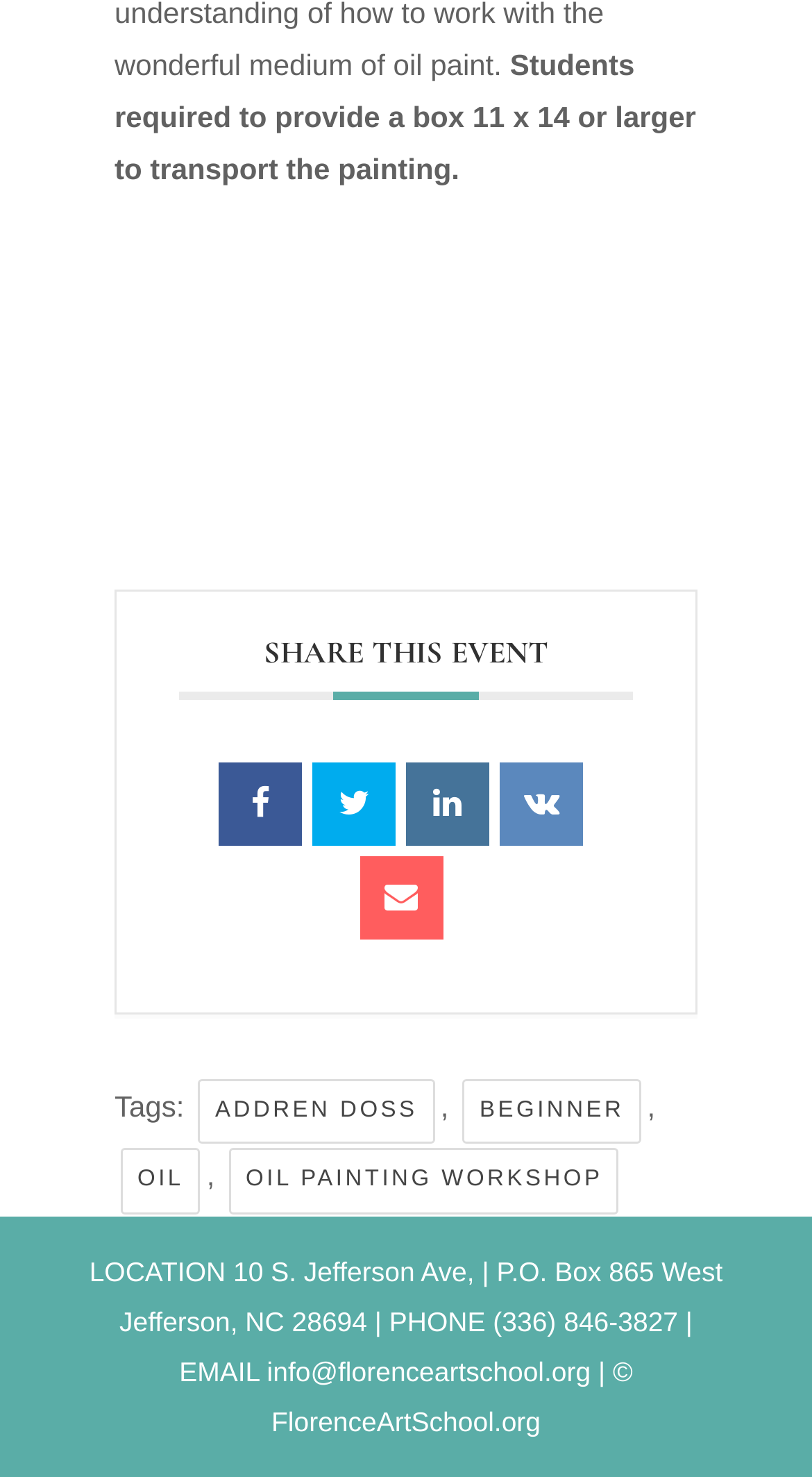Could you highlight the region that needs to be clicked to execute the instruction: "Visit the ADDREN DOSS link"?

[0.245, 0.73, 0.535, 0.775]